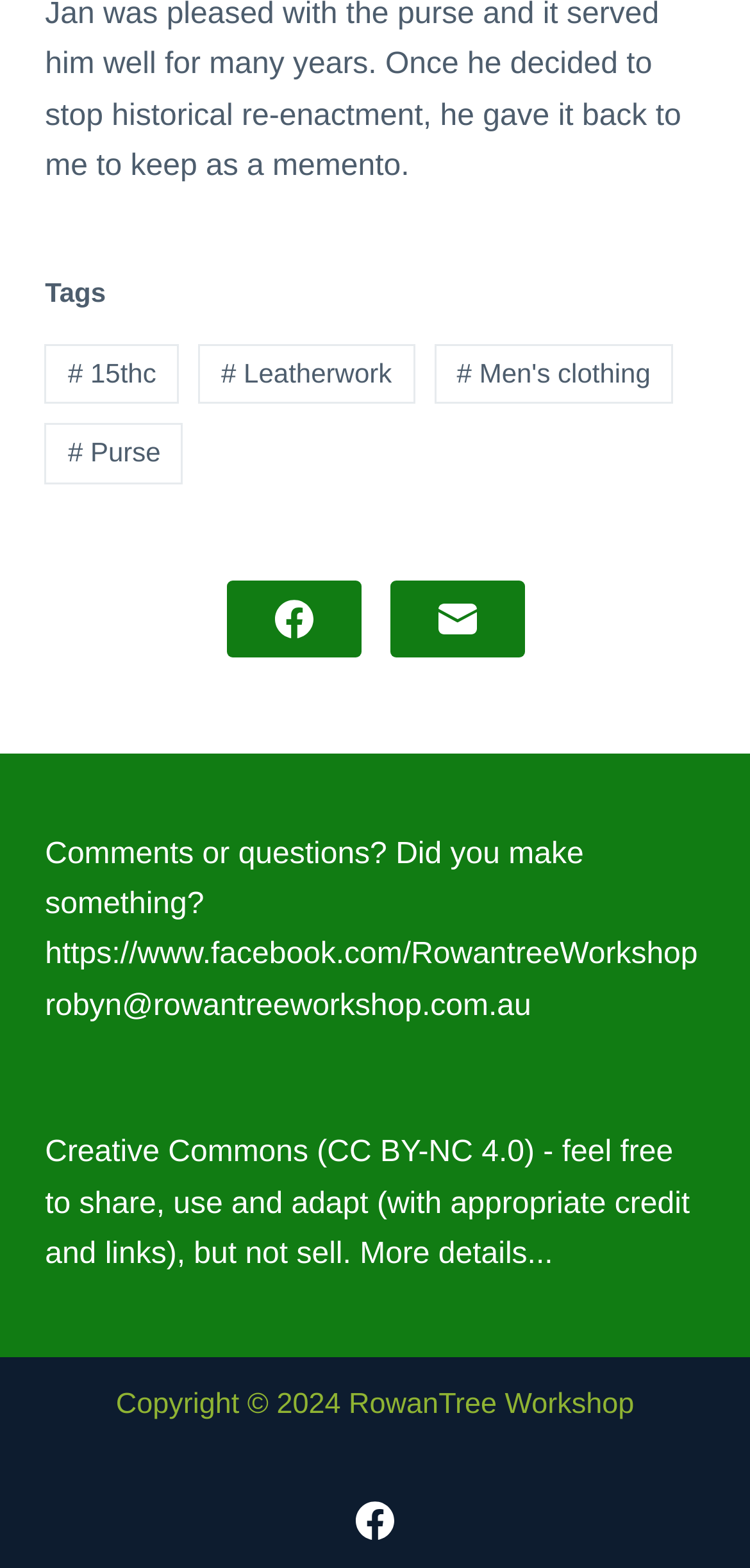Provide a brief response in the form of a single word or phrase:
How many social media links are available?

2